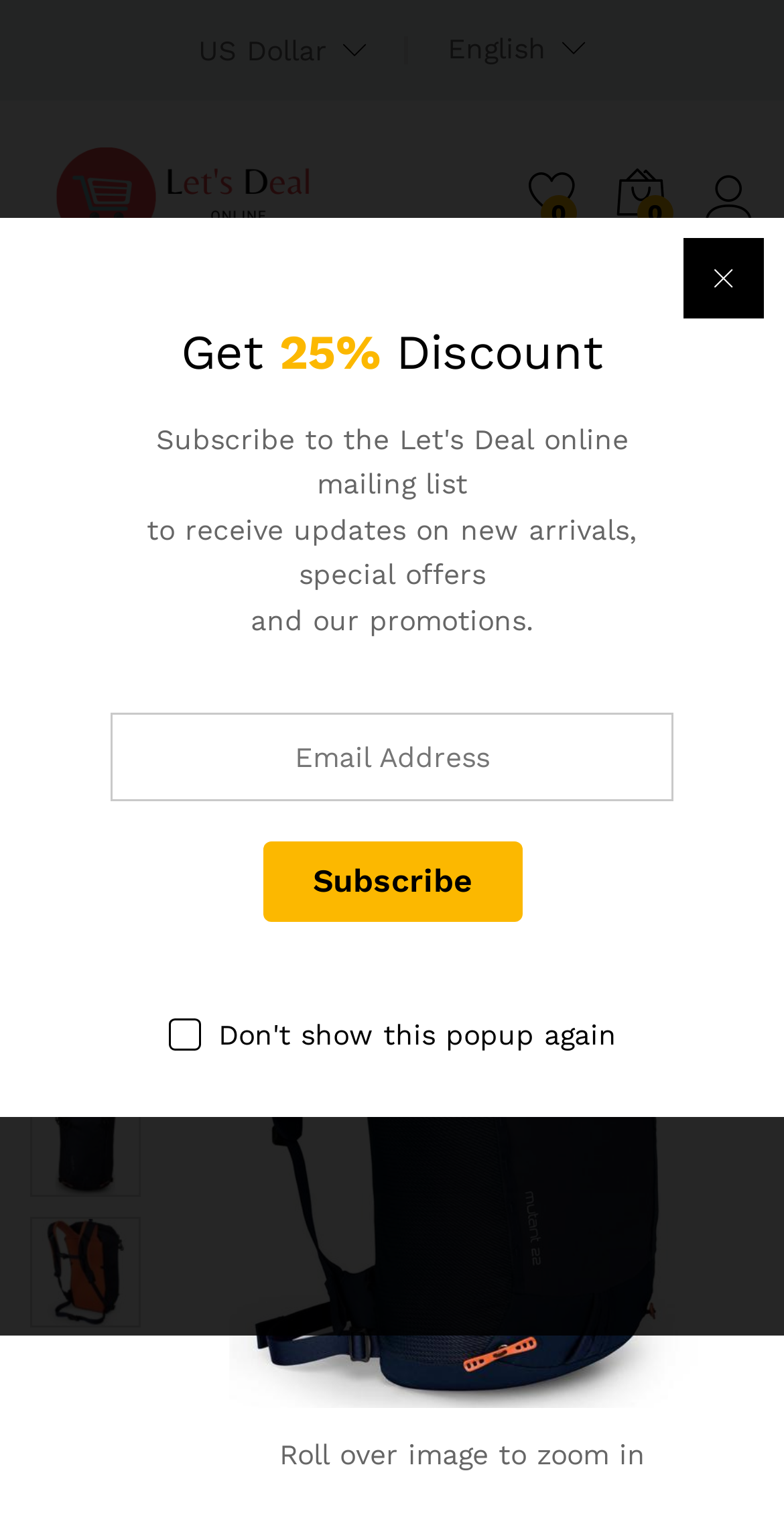What can be done to the image on the webpage?
Look at the image and respond with a single word or a short phrase.

Roll over to zoom in